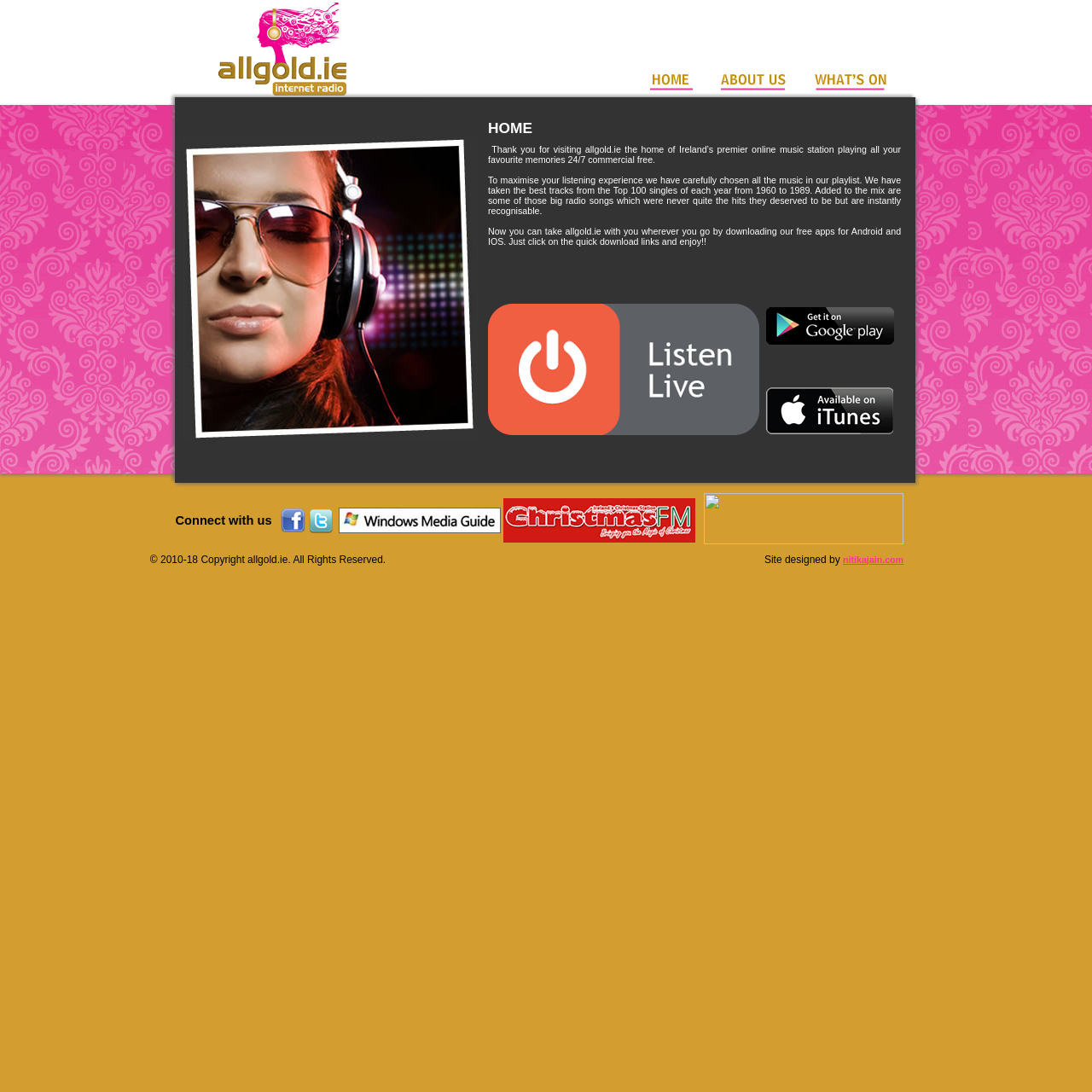What is the time period of the Top 100 singles in the playlist?
From the image, respond using a single word or phrase.

1960 to 1989